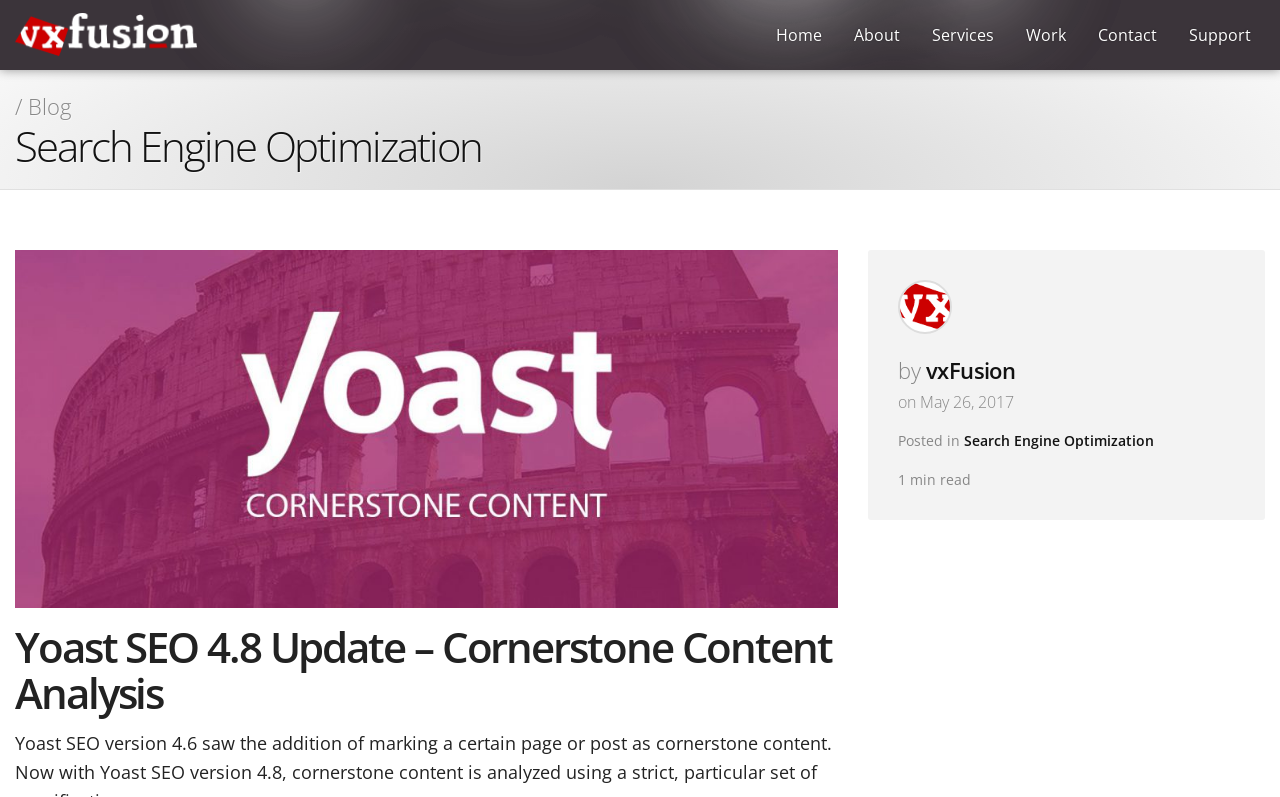Identify the bounding box coordinates of the area that should be clicked in order to complete the given instruction: "go to vxFusion homepage". The bounding box coordinates should be four float numbers between 0 and 1, i.e., [left, top, right, bottom].

[0.012, 0.0, 0.154, 0.088]